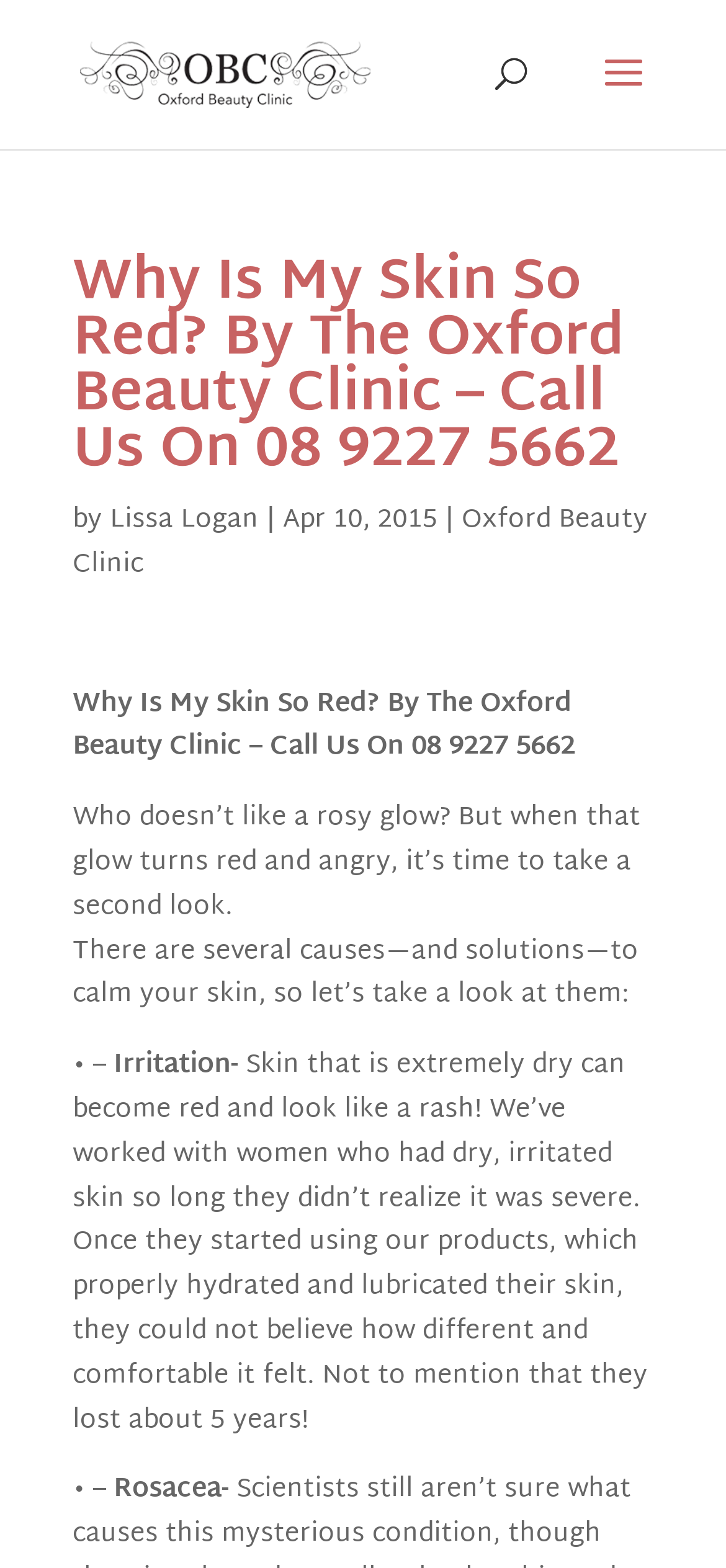Please respond in a single word or phrase: 
What is the name of the clinic?

Oxford Beauty Clinic